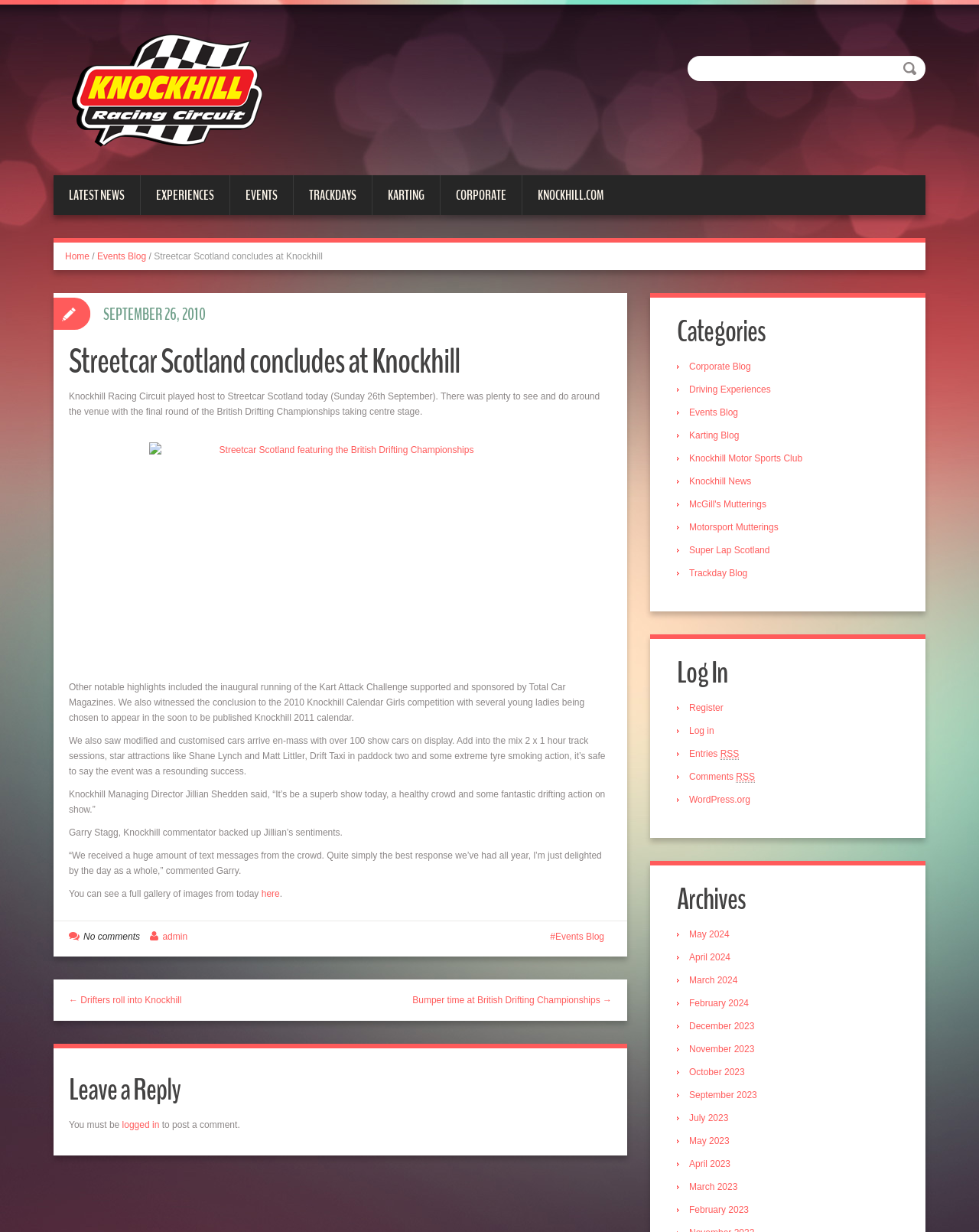How many show cars were on display?
Offer a detailed and full explanation in response to the question.

The webpage mentions that modified and customised cars arrived en-mass with over 100 show cars on display, indicating the large number of show cars present at the event.